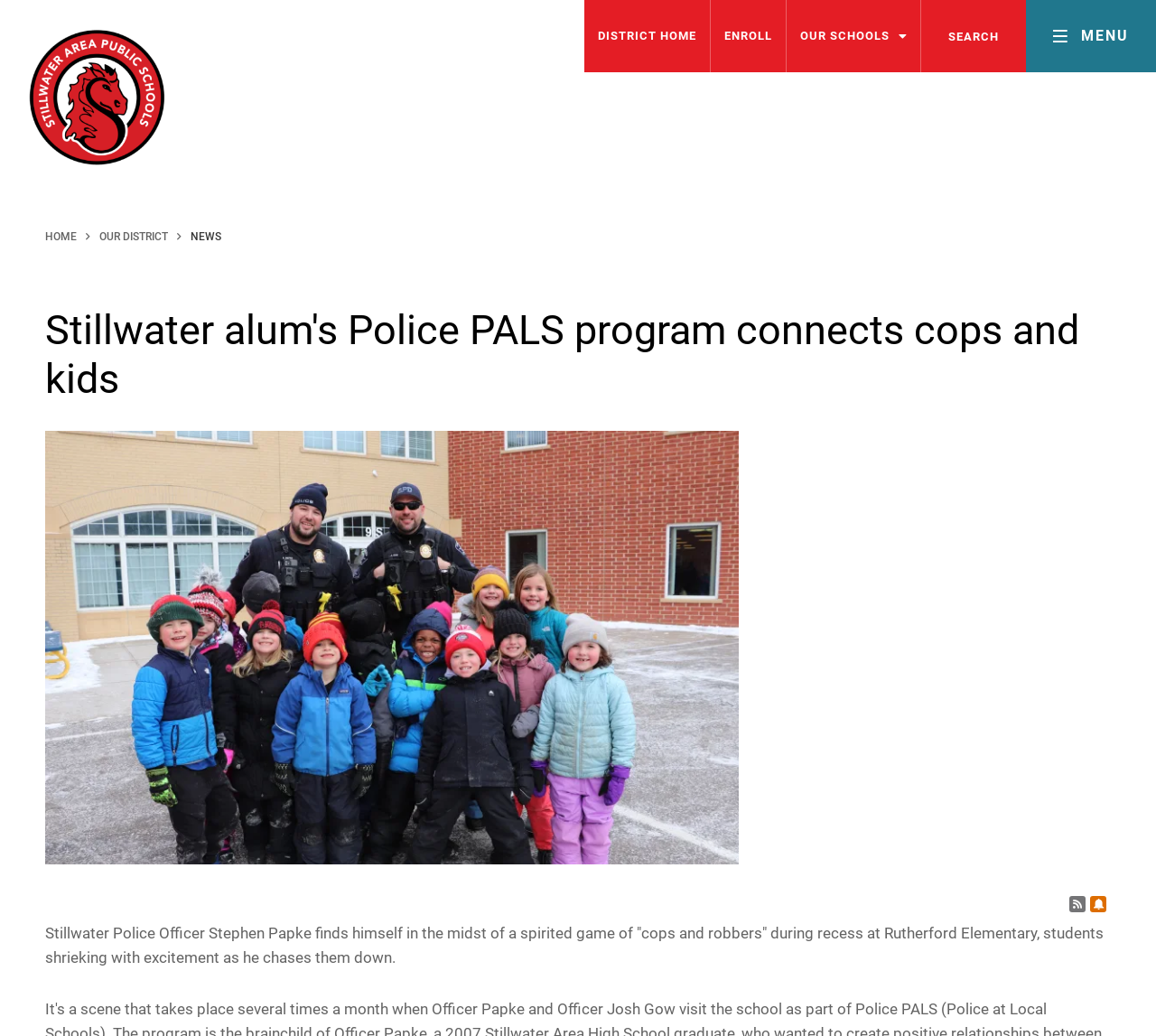Give the bounding box coordinates for the element described by: "Home".

[0.039, 0.222, 0.066, 0.235]